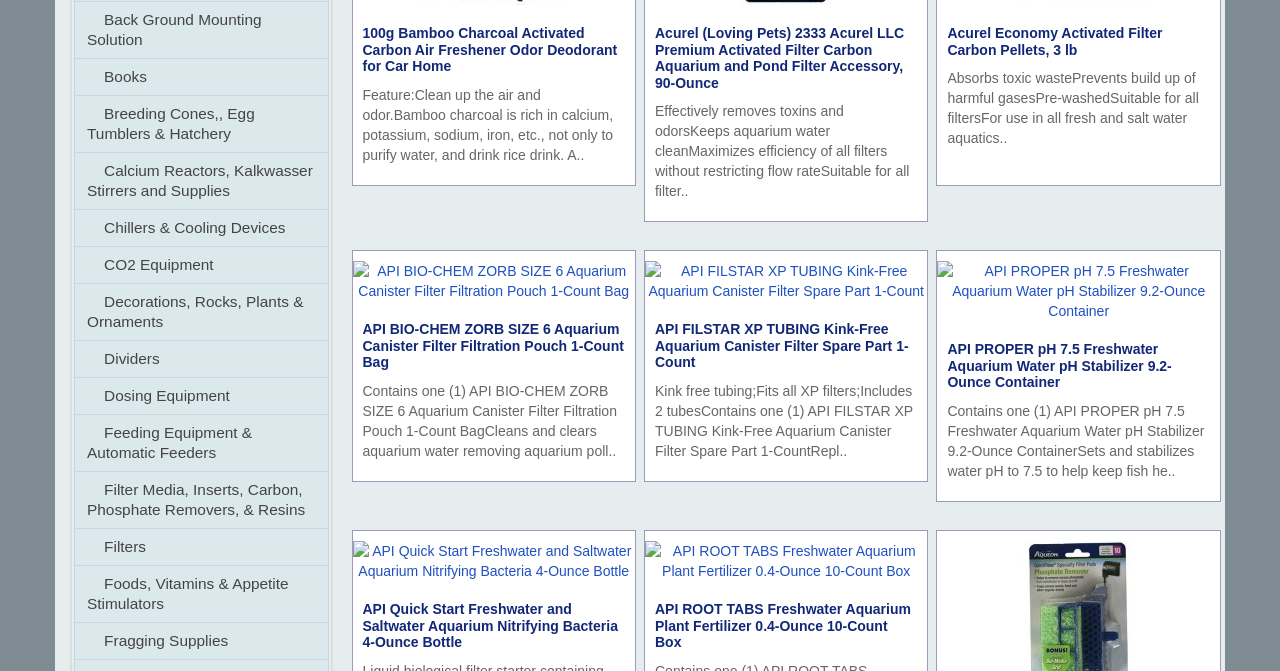Determine the bounding box coordinates for the HTML element mentioned in the following description: "Fragging Supplies". The coordinates should be a list of four floats ranging from 0 to 1, represented as [left, top, right, bottom].

[0.058, 0.927, 0.257, 0.984]